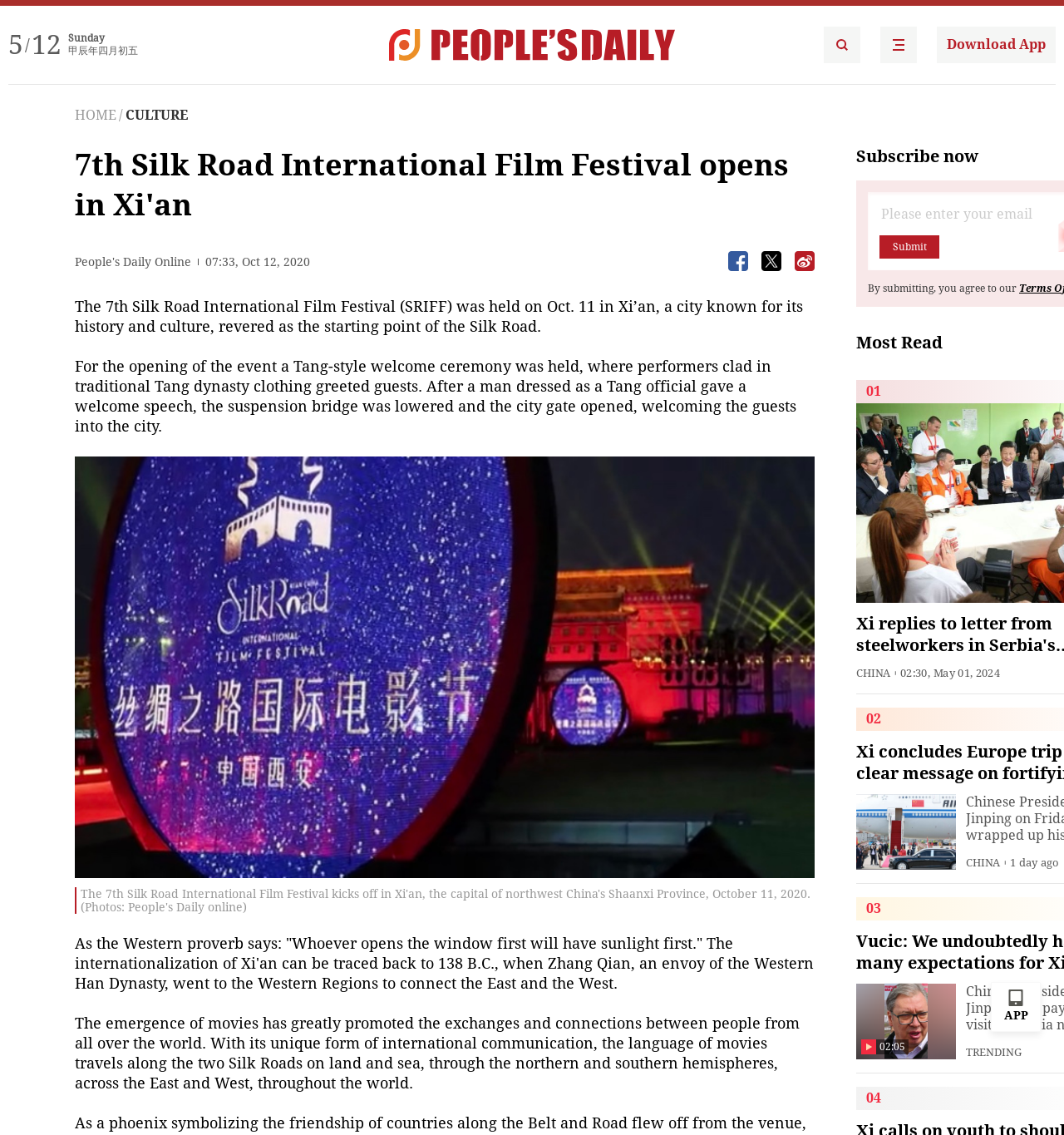Find the bounding box of the UI element described as: "HOME". The bounding box coordinates should be given as four float values between 0 and 1, i.e., [left, top, right, bottom].

[0.07, 0.095, 0.109, 0.108]